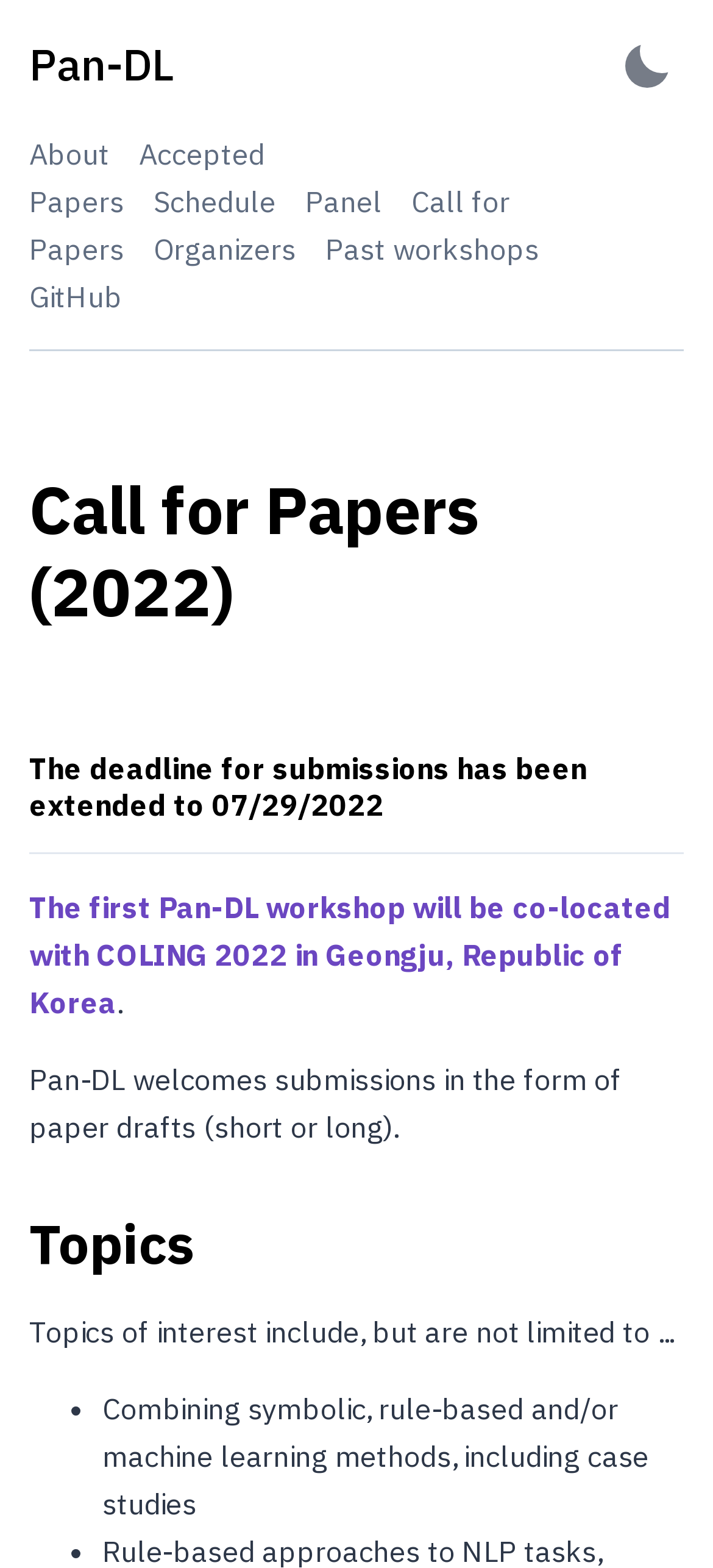Determine the title of the webpage and give its text content.

Call for Papers (2022)